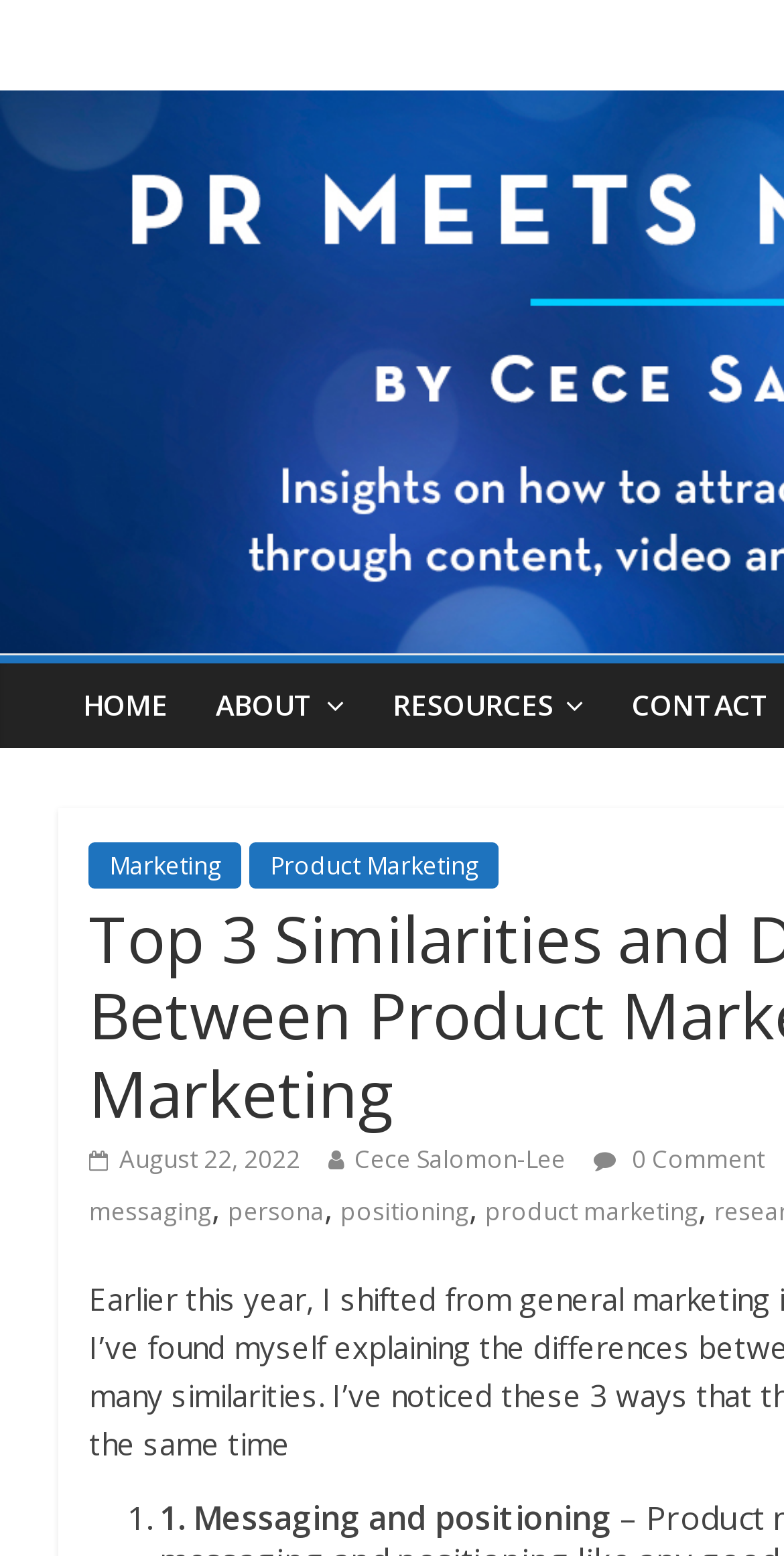Determine the bounding box coordinates for the UI element described. Format the coordinates as (top-left x, top-left y, bottom-right x, bottom-right y) and ensure all values are between 0 and 1. Element description: August 22, 2022September 29, 2022

[0.114, 0.734, 0.383, 0.756]